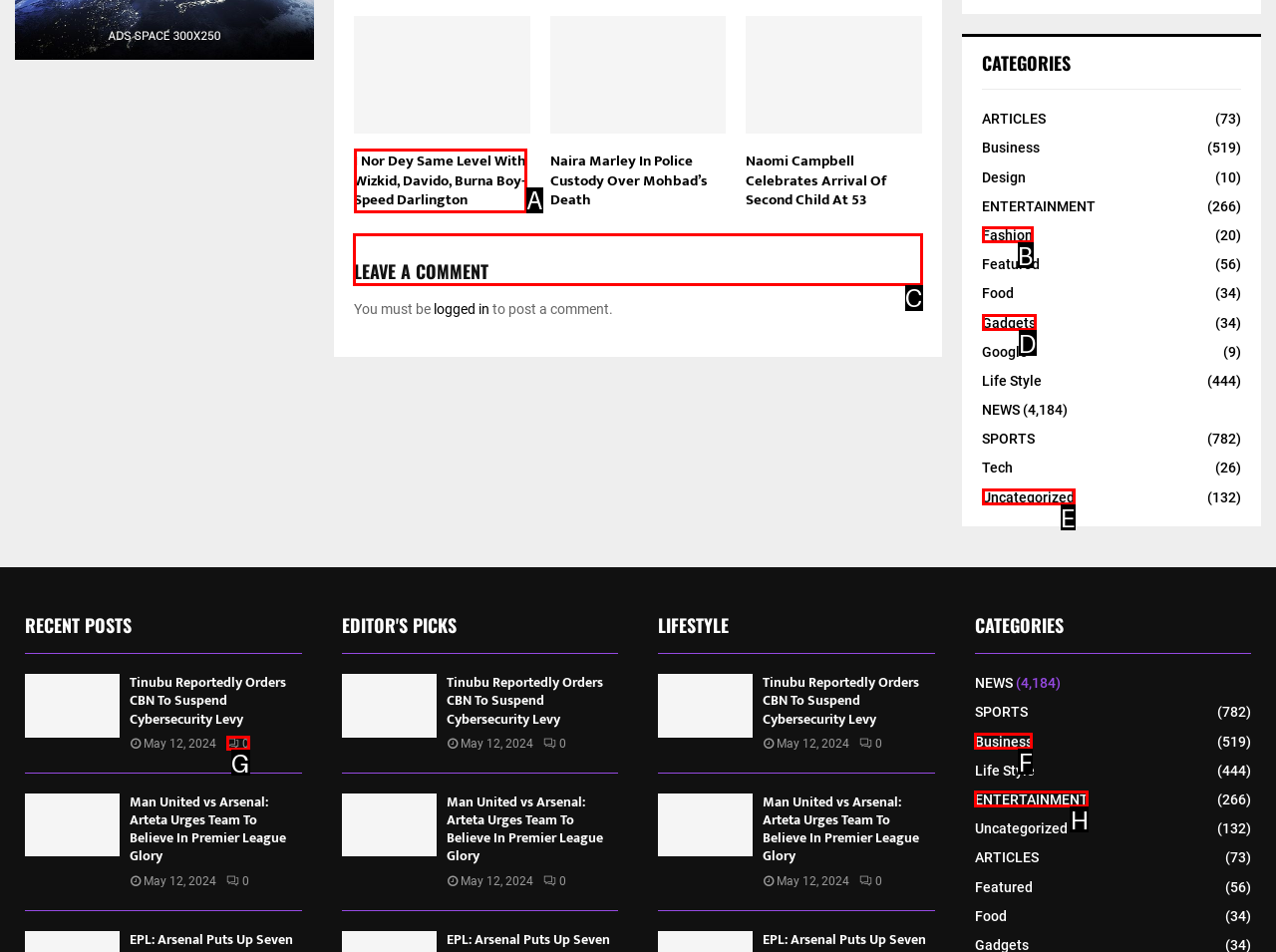Show which HTML element I need to click to perform this task: Leave a comment Answer with the letter of the correct choice.

C